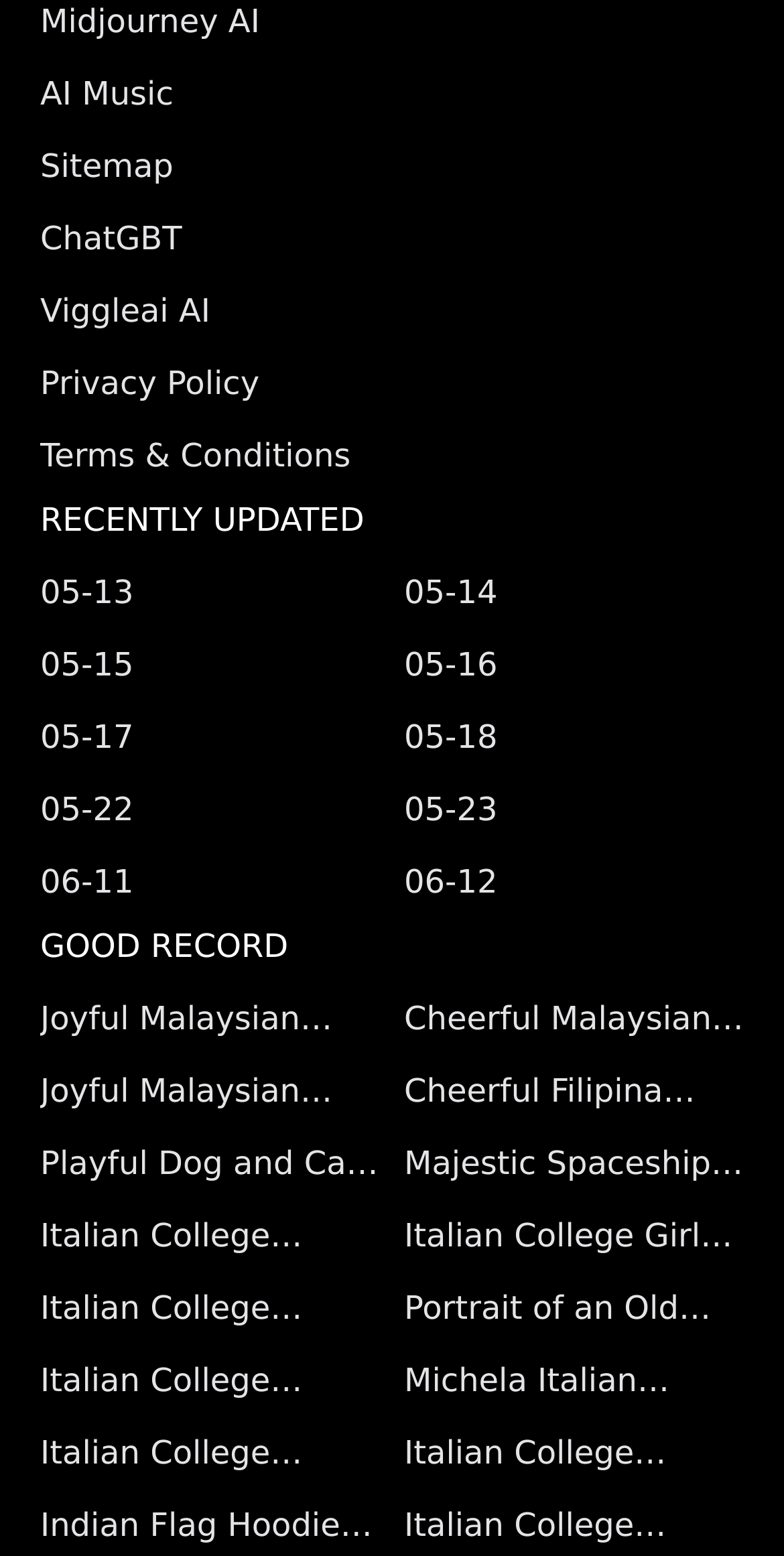Using the element description: "Terms & Conditions", determine the bounding box coordinates for the specified UI element. The coordinates should be four float numbers between 0 and 1, [left, top, right, bottom].

[0.051, 0.266, 0.949, 0.297]